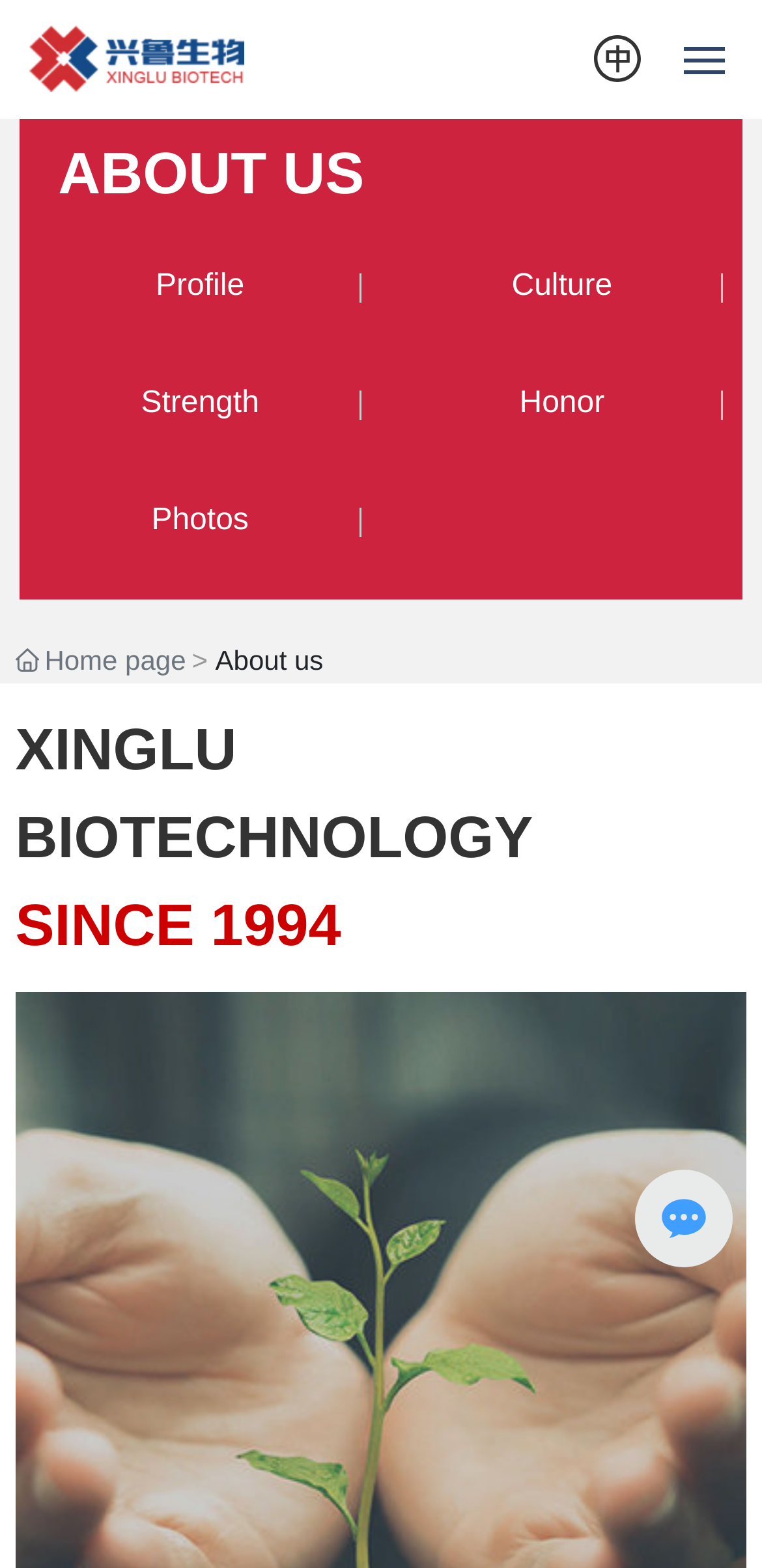Find and provide the bounding box coordinates for the UI element described here: "Photos". The coordinates should be given as four float numbers between 0 and 1: [left, top, right, bottom].

[0.199, 0.321, 0.326, 0.342]